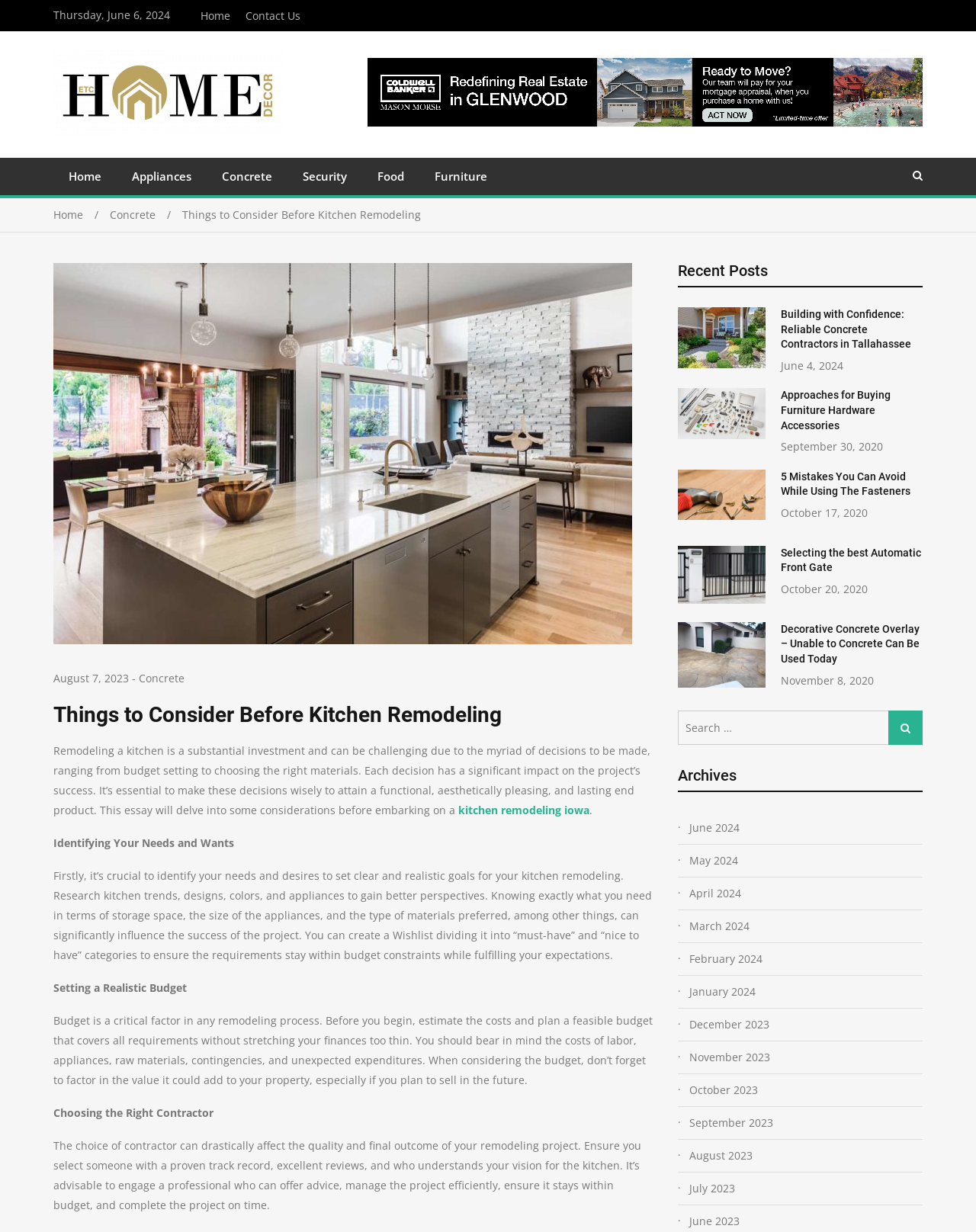What type of contractors are recommended for kitchen remodeling?
Look at the screenshot and give a one-word or phrase answer.

Professional contractors with a proven track record